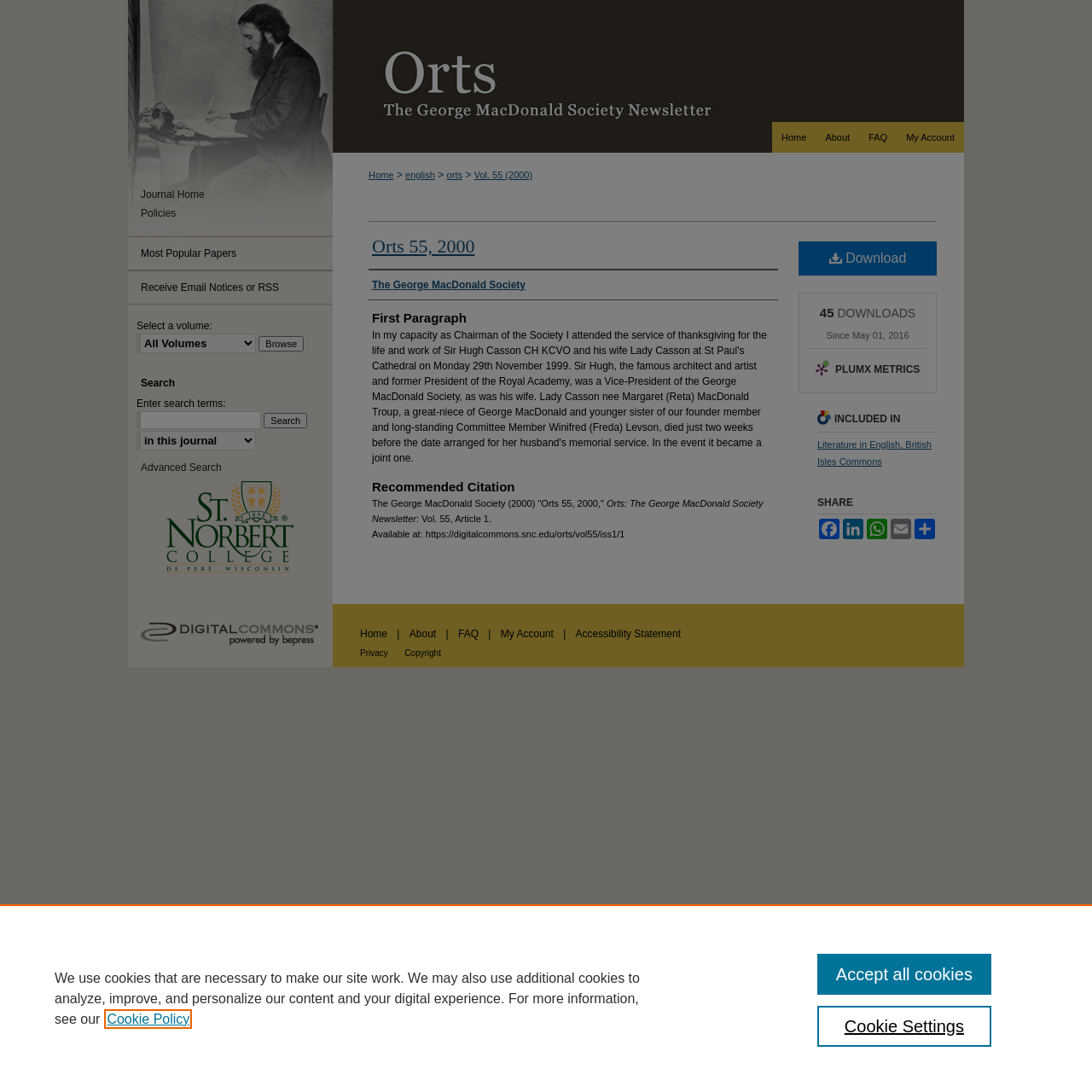Locate the bounding box of the user interface element based on this description: "About".

[0.747, 0.112, 0.787, 0.14]